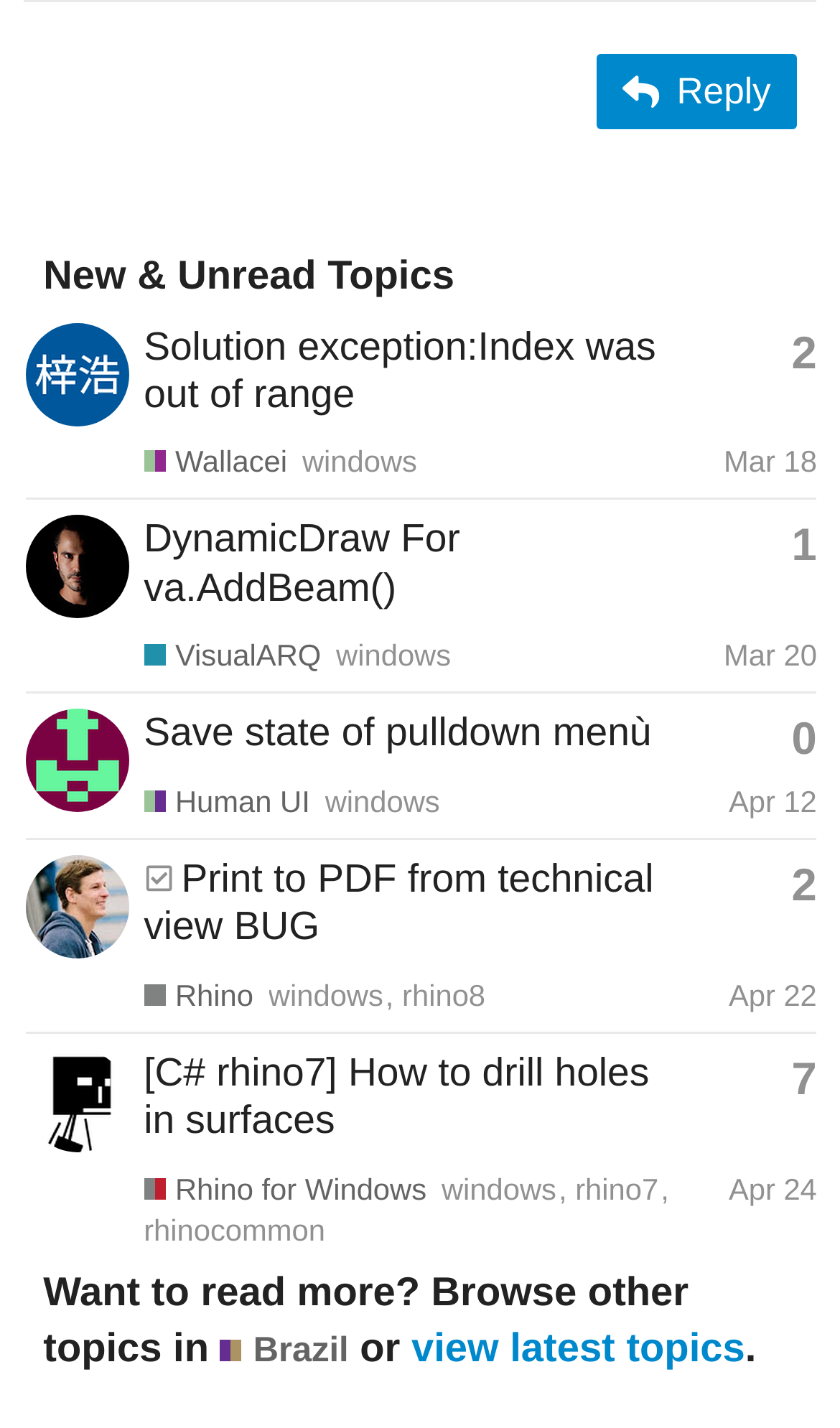How many topics are listed on this page?
Please provide a comprehensive answer based on the contents of the image.

I counted the number of rows in the table, each representing a topic, and found 4 topics listed on this page.